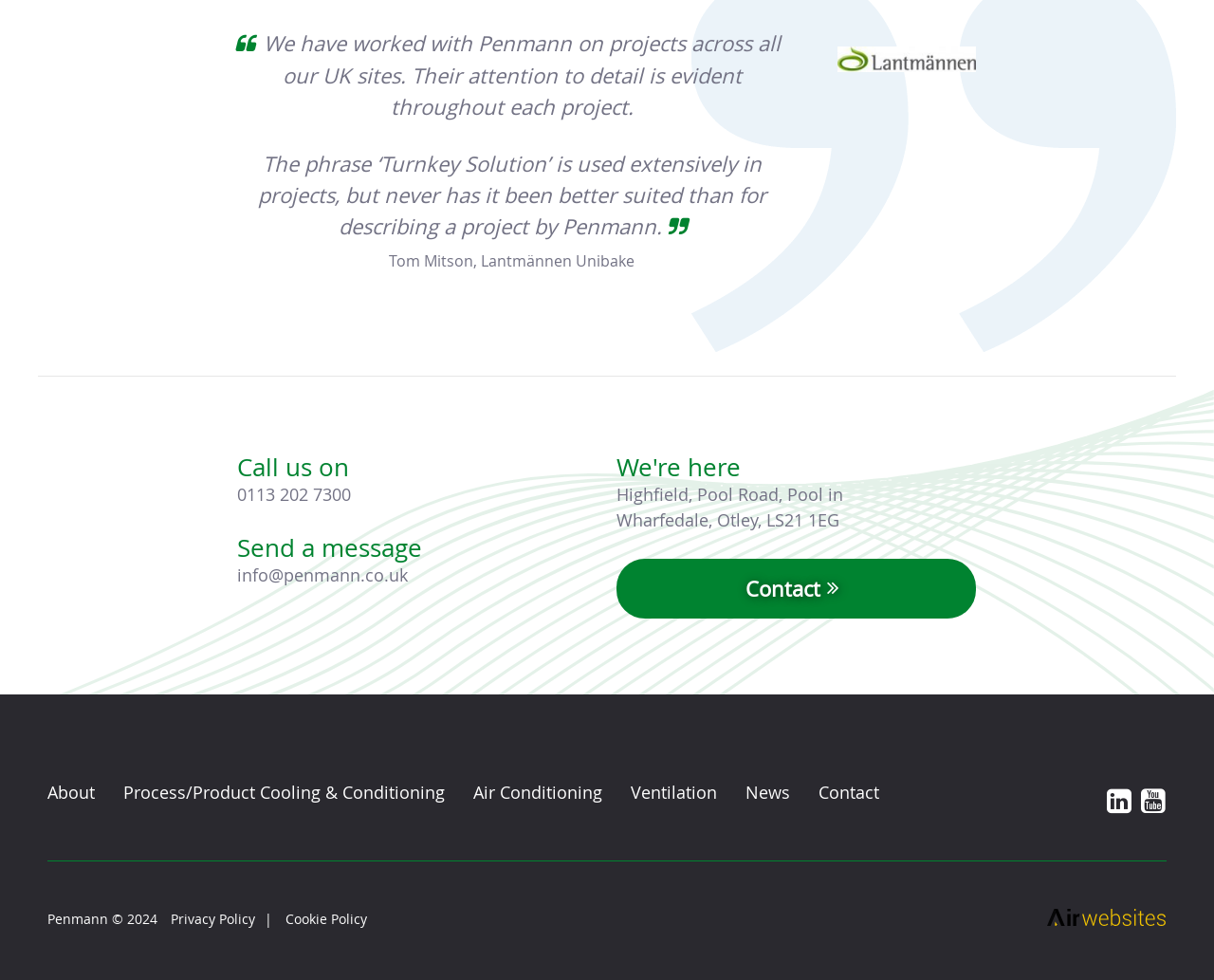Could you provide the bounding box coordinates for the portion of the screen to click to complete this instruction: "Call the phone number"?

[0.195, 0.493, 0.289, 0.516]